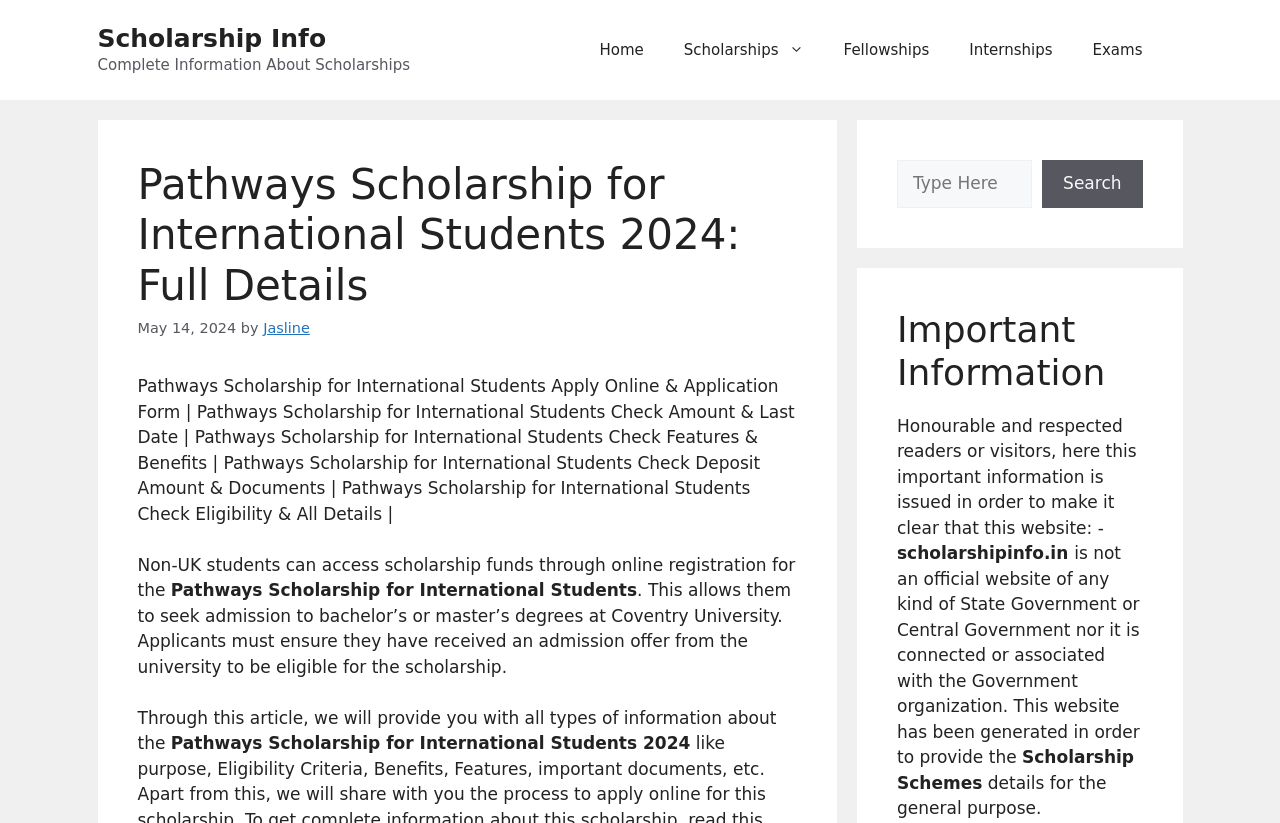What is the date of publication of the article on the webpage?
Please provide a single word or phrase based on the screenshot.

May 14, 2024